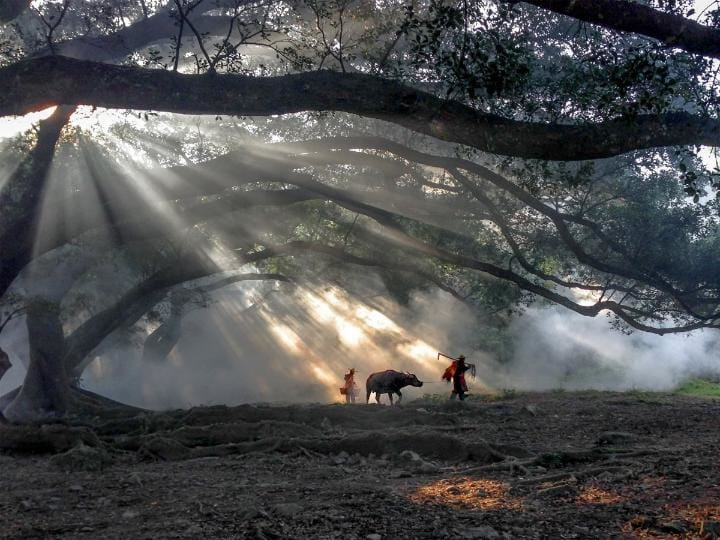Is the image taken using a professional camera? Please answer the question using a single word or phrase based on the image.

No